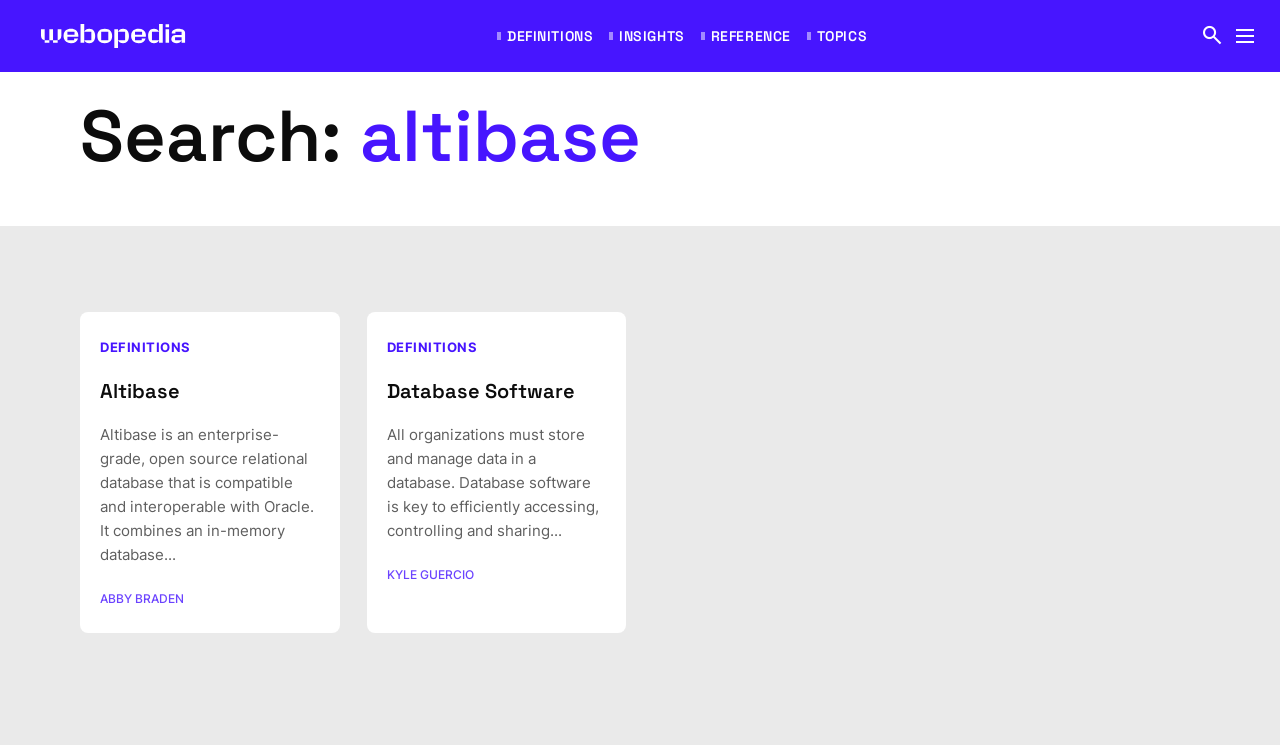Offer an extensive depiction of the webpage and its key elements.

The webpage is a search result page from Webopedia, with the search query being "altibase". At the top left, there is a link to Webopedia, accompanied by a small image. To the right of this, there are four links: "DEFINITIONS", "INSIGHTS", "REFERENCE", and "TOPICS", which are likely navigation links.

Below this top section, there is a heading that reads "Search: altibase", indicating the search query. Underneath this heading, there are two main sections. The first section is about Altibase, with a heading that reads "Altibase" and a brief description of what Altibase is, which is an enterprise-grade, open source relational database compatible with Oracle. There is also a link to Altibase and a link to the author, Abby Braden.

The second section is about Database Software, with a heading that reads "Database Software" and a brief description of what database software is, which is key to efficiently accessing, controlling, and sharing data. There is also a link to Database Software and a link to the author, Kyle Guercio. On the left side of both sections, there are links to "DEFINITIONS", which are likely related to the search query.